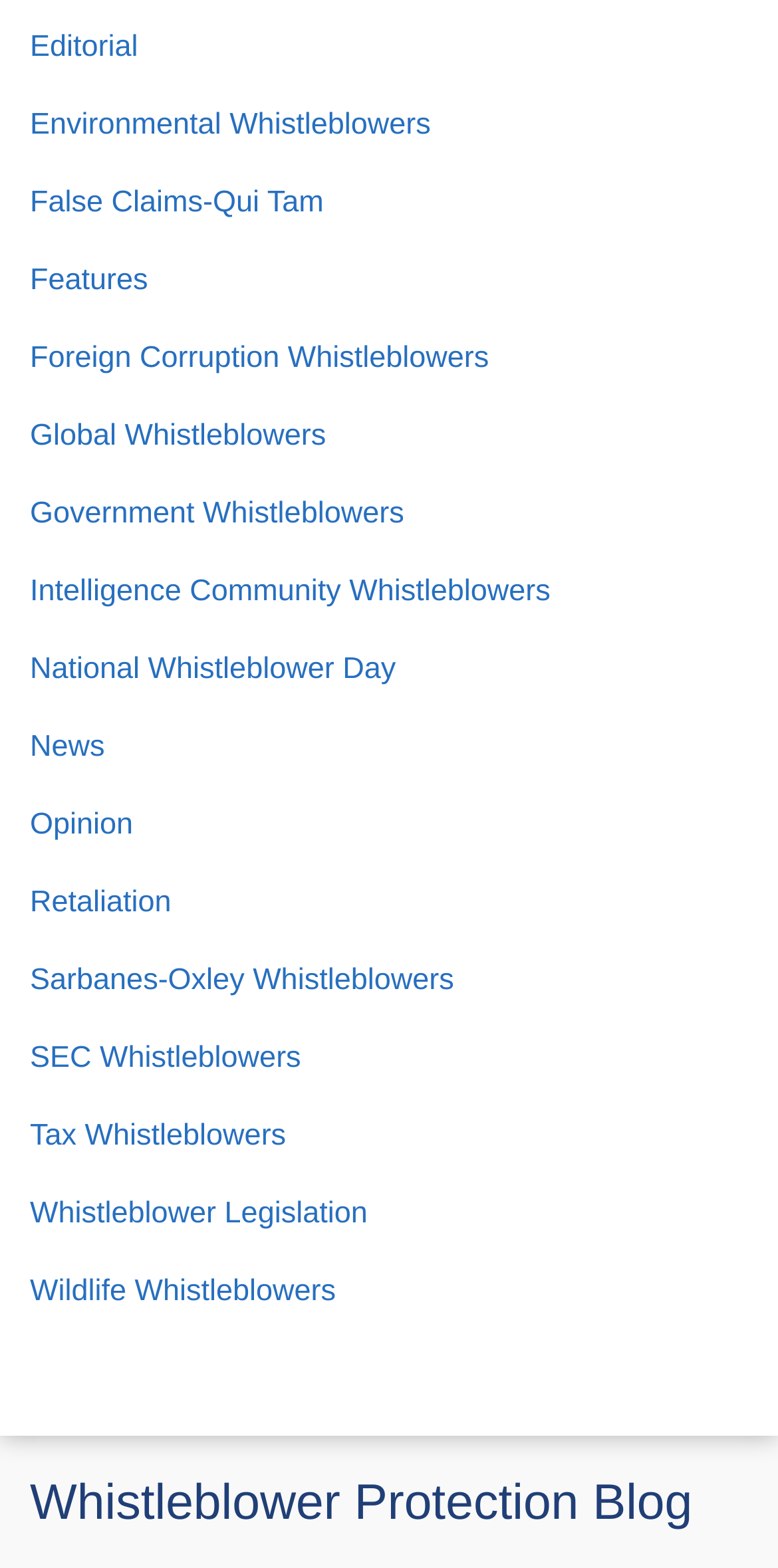Identify the bounding box coordinates of the area that should be clicked in order to complete the given instruction: "Learn about 'Environmental Whistleblowers'". The bounding box coordinates should be four float numbers between 0 and 1, i.e., [left, top, right, bottom].

[0.038, 0.069, 0.554, 0.09]